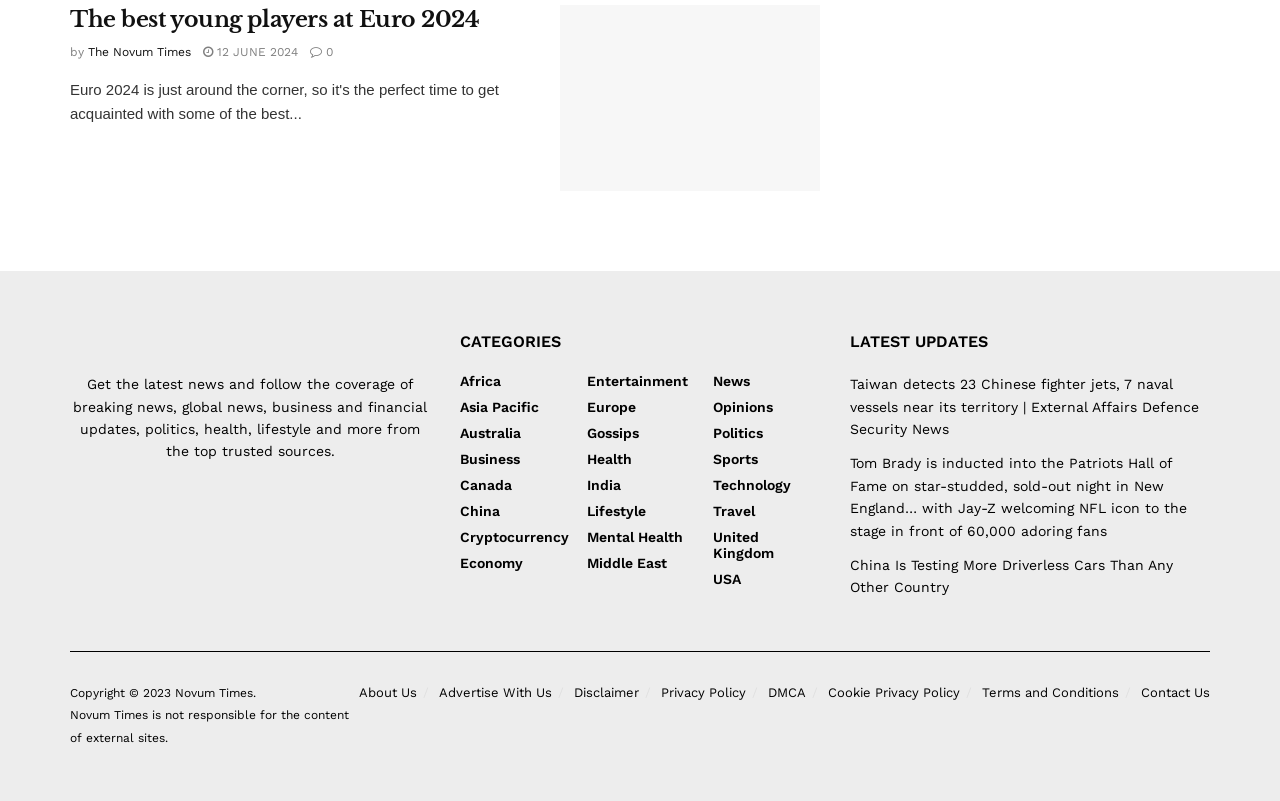Please identify the bounding box coordinates for the region that you need to click to follow this instruction: "Contact the Novum Times".

[0.891, 0.855, 0.945, 0.874]